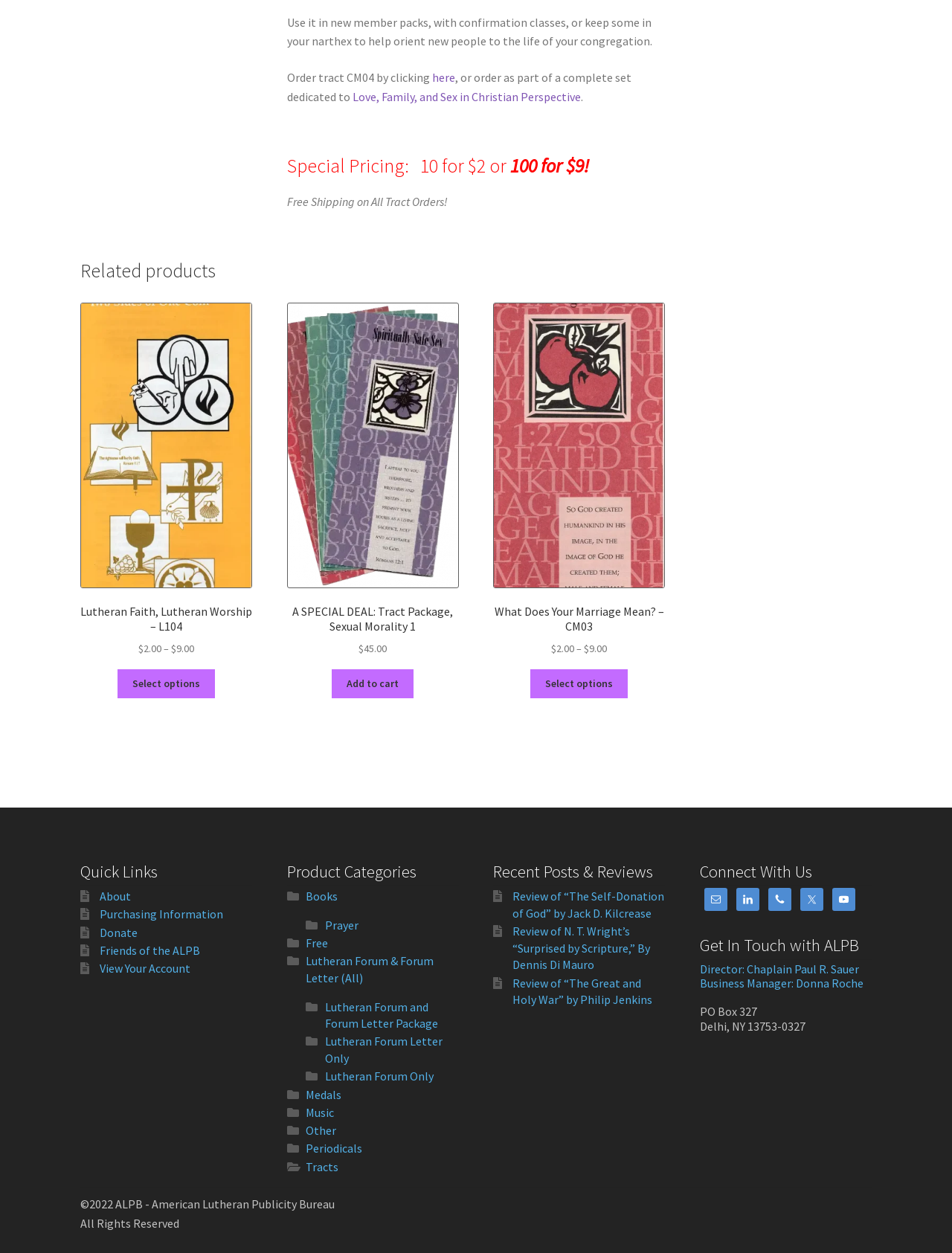Please predict the bounding box coordinates (top-left x, top-left y, bottom-right x, bottom-right y) for the UI element in the screenshot that fits the description: Select options

[0.124, 0.534, 0.226, 0.557]